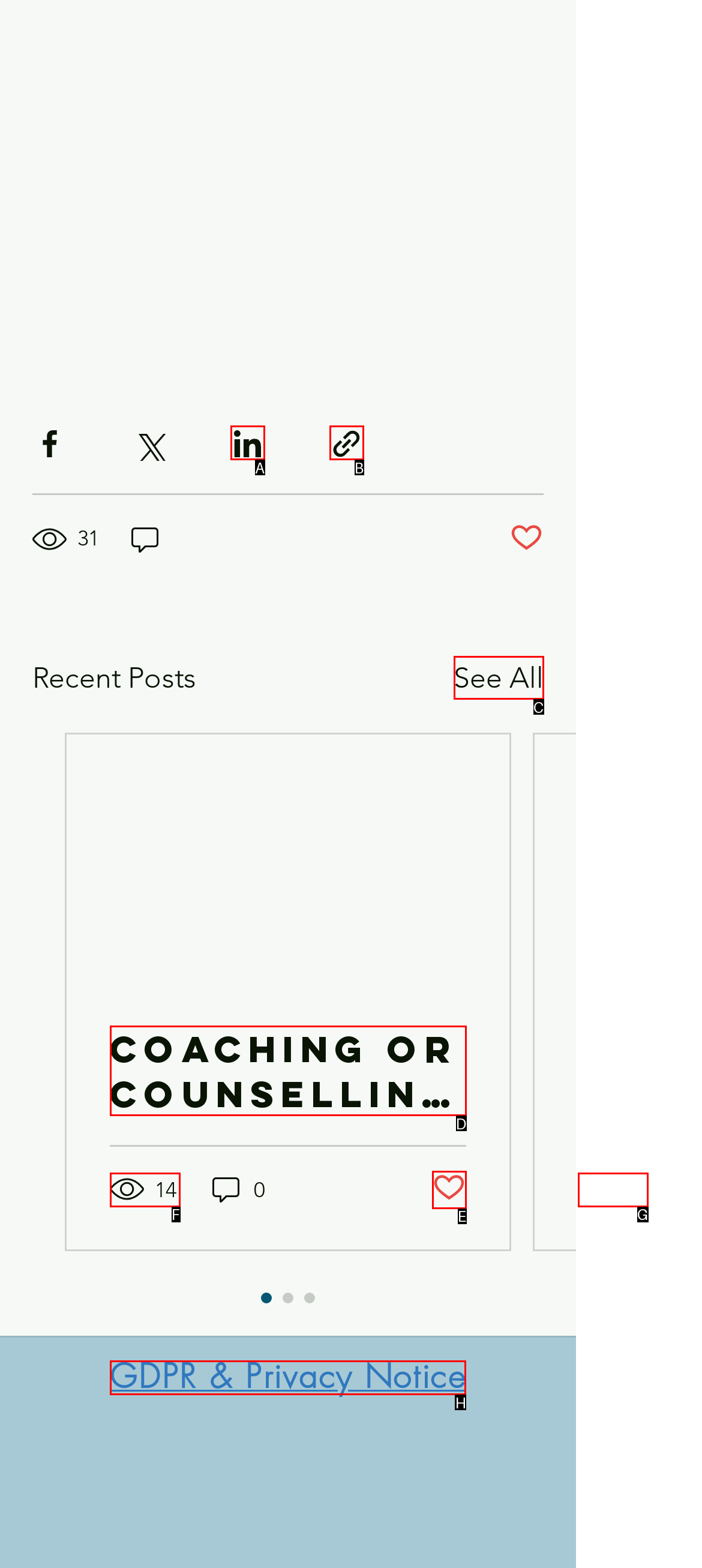Given the description: See All, identify the corresponding option. Answer with the letter of the appropriate option directly.

C